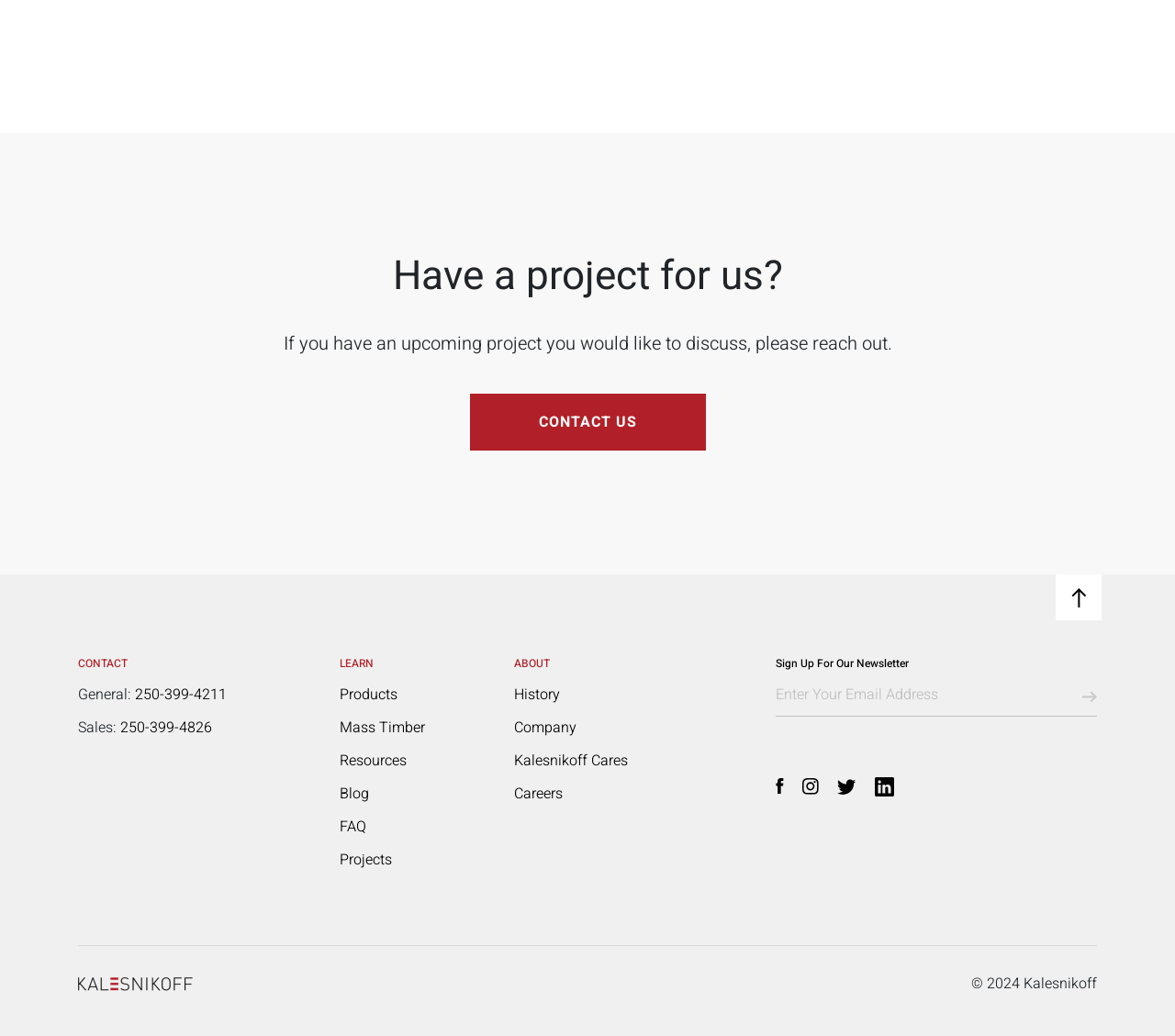Predict the bounding box for the UI component with the following description: "Kalesnikoff Cares".

[0.438, 0.723, 0.534, 0.745]